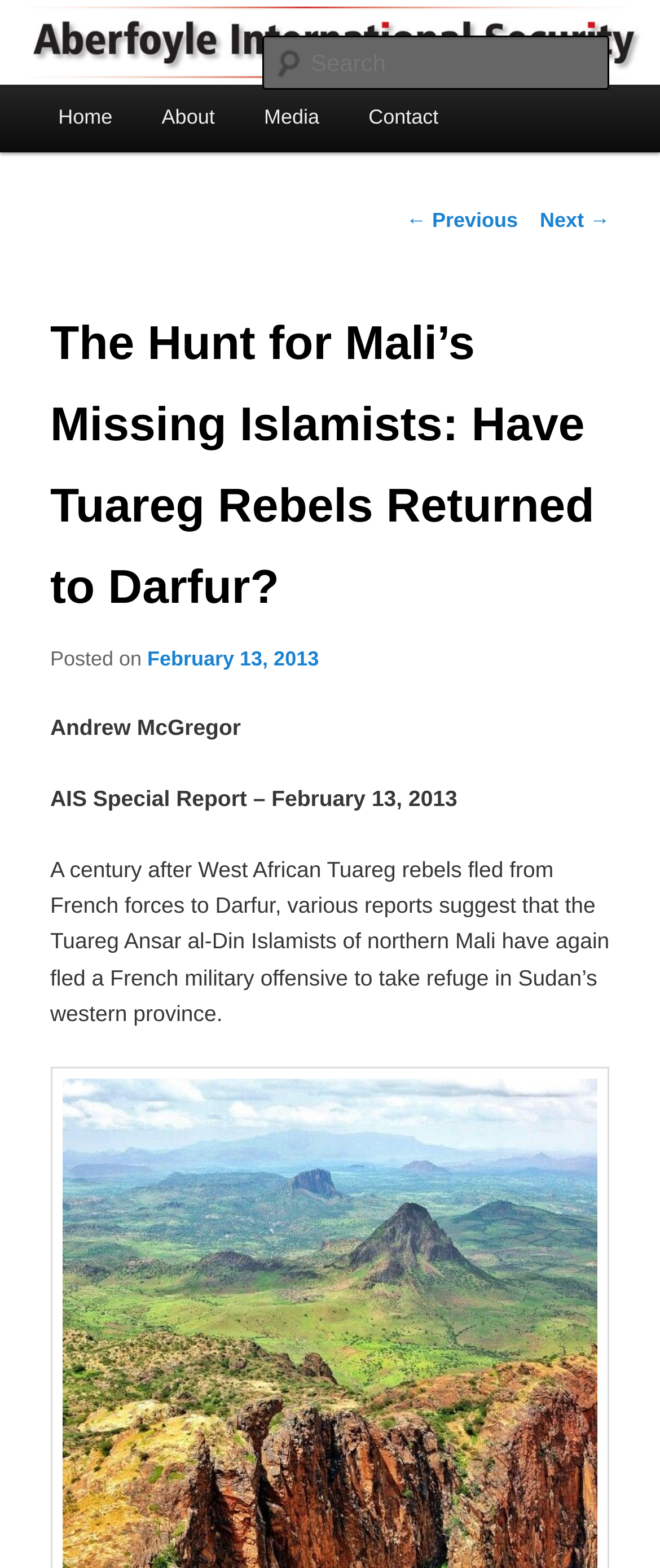What is the title of the article?
Using the visual information, respond with a single word or phrase.

The Hunt for Mali’s Missing Islamists